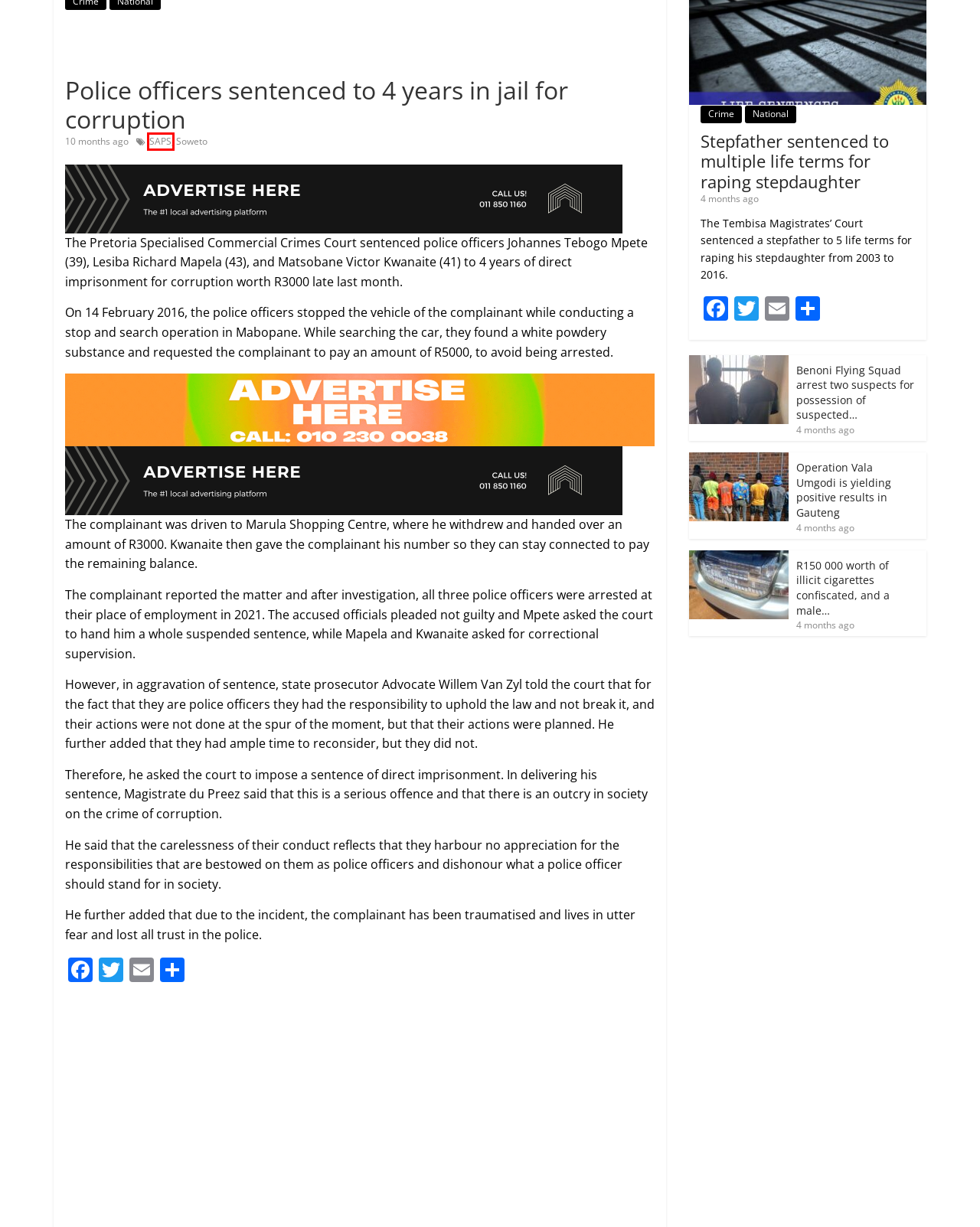A screenshot of a webpage is given, marked with a red bounding box around a UI element. Please select the most appropriate webpage description that fits the new page after clicking the highlighted element. Here are the candidates:
A. World Archives - Southern Gauteng News
B. Current Isues Archives - Southern Gauteng News
C. I-Banyana Banyana ishaye Italy 3-2 yandlulela phambili - Southern Gauteng News
D. Southern Gauteng News -
E. Soweto Archives - Southern Gauteng News
F. Globe Post -
G. AddToAny - Share
H. SAPS Archives - Southern Gauteng News

H